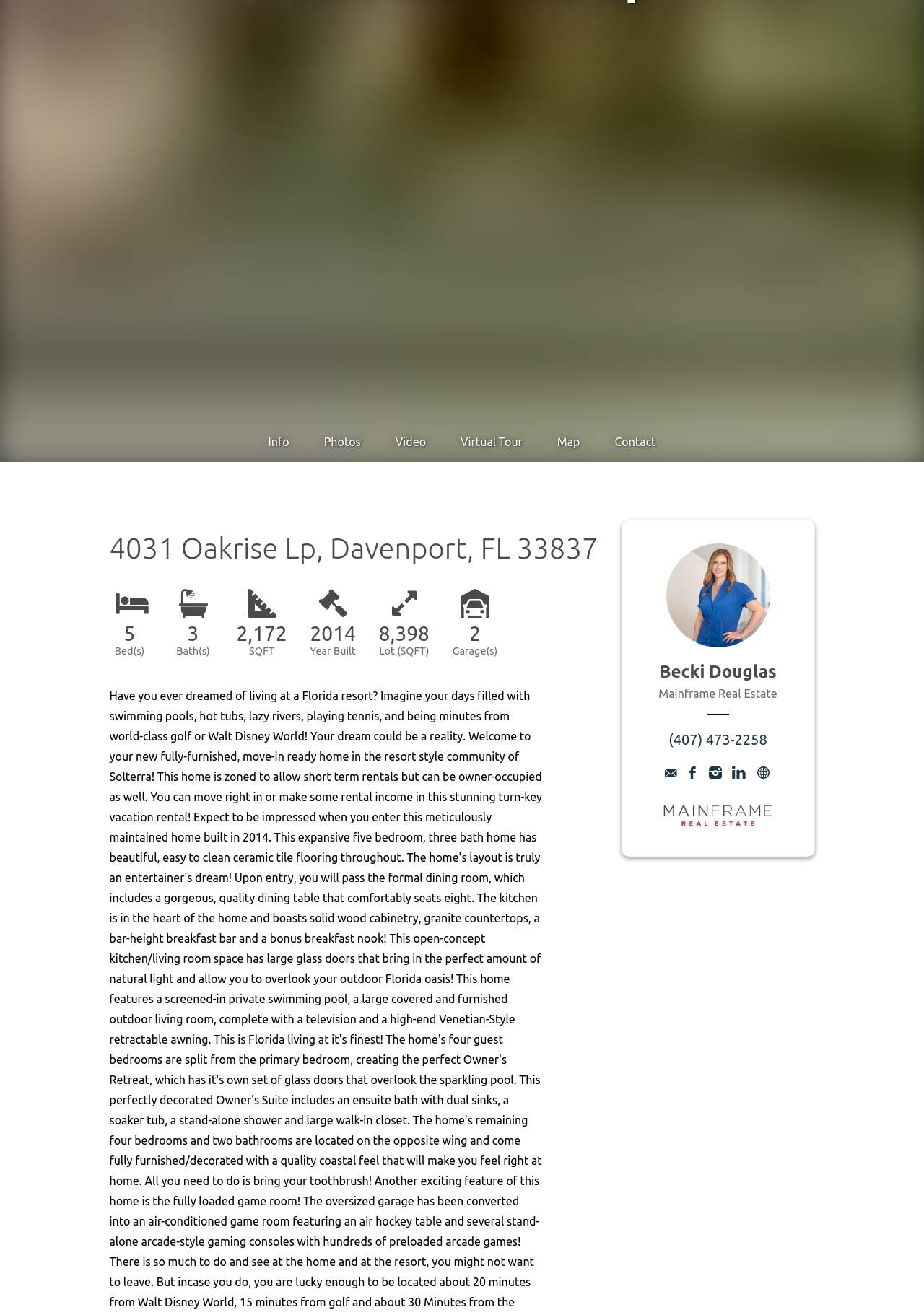Using the element description provided, determine the bounding box coordinates in the format (top-left x, top-left y, bottom-right x, bottom-right y). Ensure that all values are floating point numbers between 0 and 1. Element description: Virtual Tour

[0.48, 0.321, 0.584, 0.351]